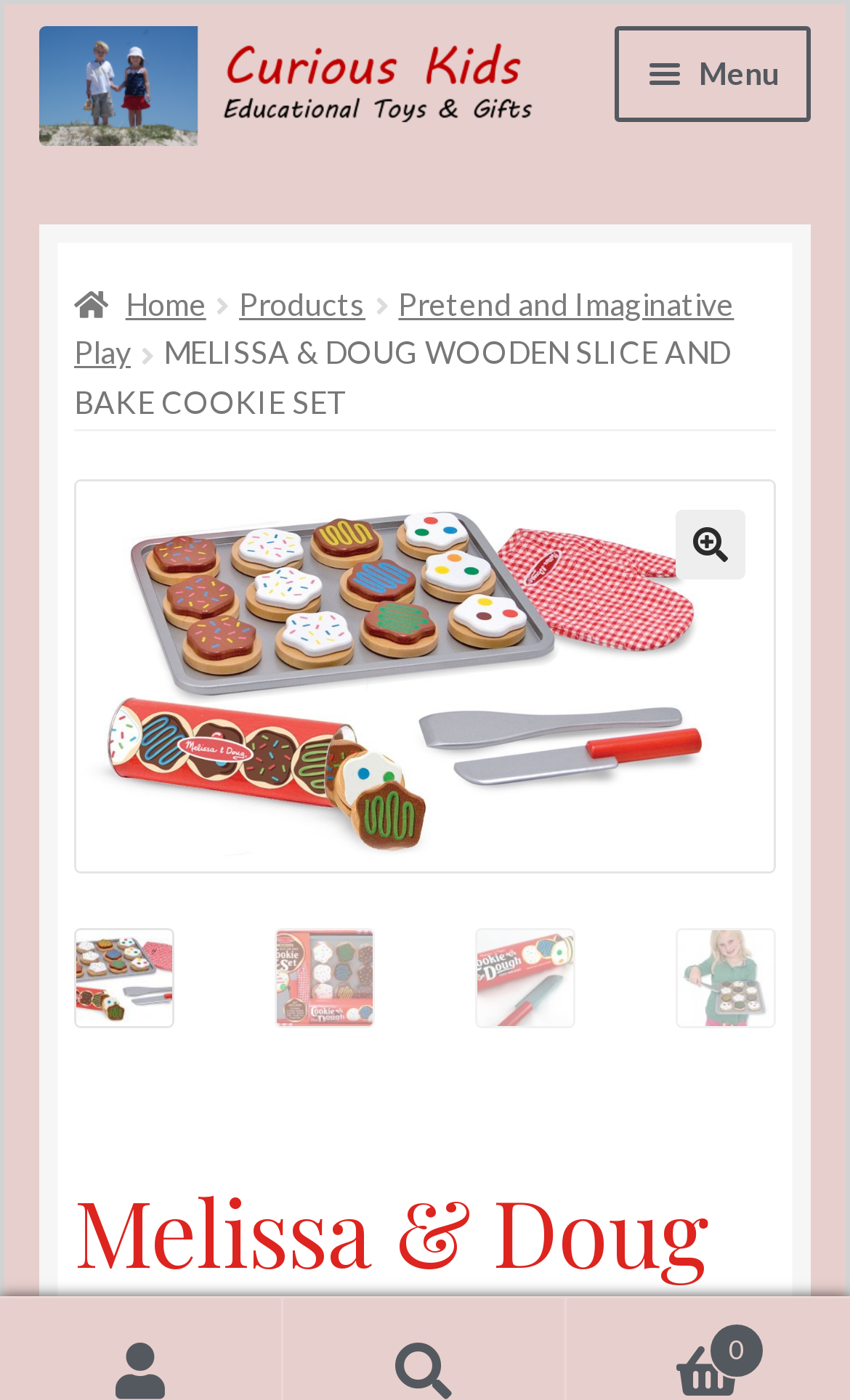Please locate the bounding box coordinates of the element that should be clicked to achieve the given instruction: "view products".

[0.046, 0.386, 0.954, 0.47]